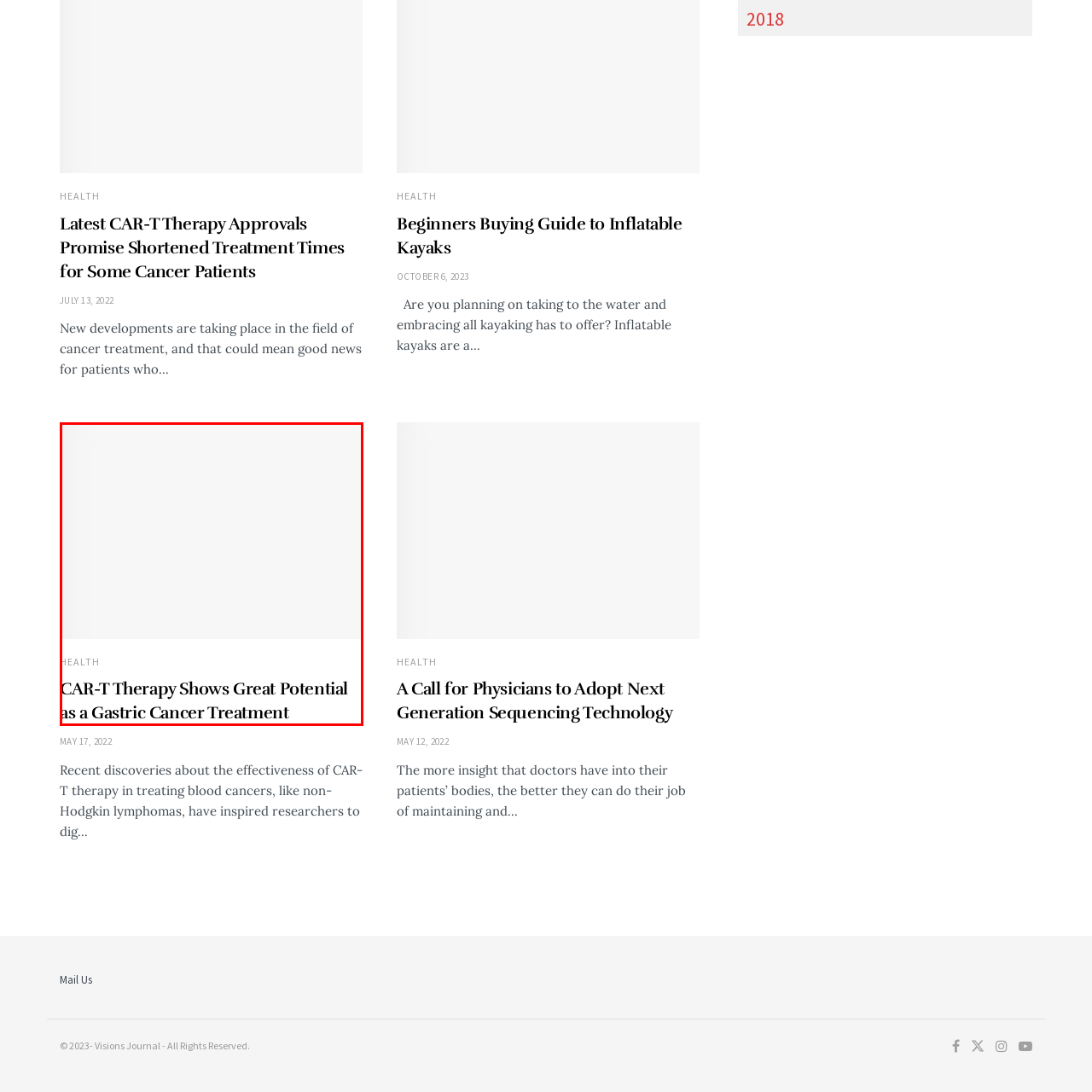Describe in detail what you see in the image highlighted by the red border.

The image showcases a prominent heading that reads "CAR-T Therapy Shows Great Potential as a Gastric Cancer Treatment," emphasizing recent advancements in cancer therapy. This article, published on May 17, 2022, highlights significant discoveries regarding the effectiveness of CAR-T therapy, particularly in treating blood cancers like non-Hodgkin lymphomas, and its implications for gastric cancer treatment. The article aims to inform readers about the evolving landscape of cancer treatment options, providing hope and insights for patients and healthcare professionals alike.